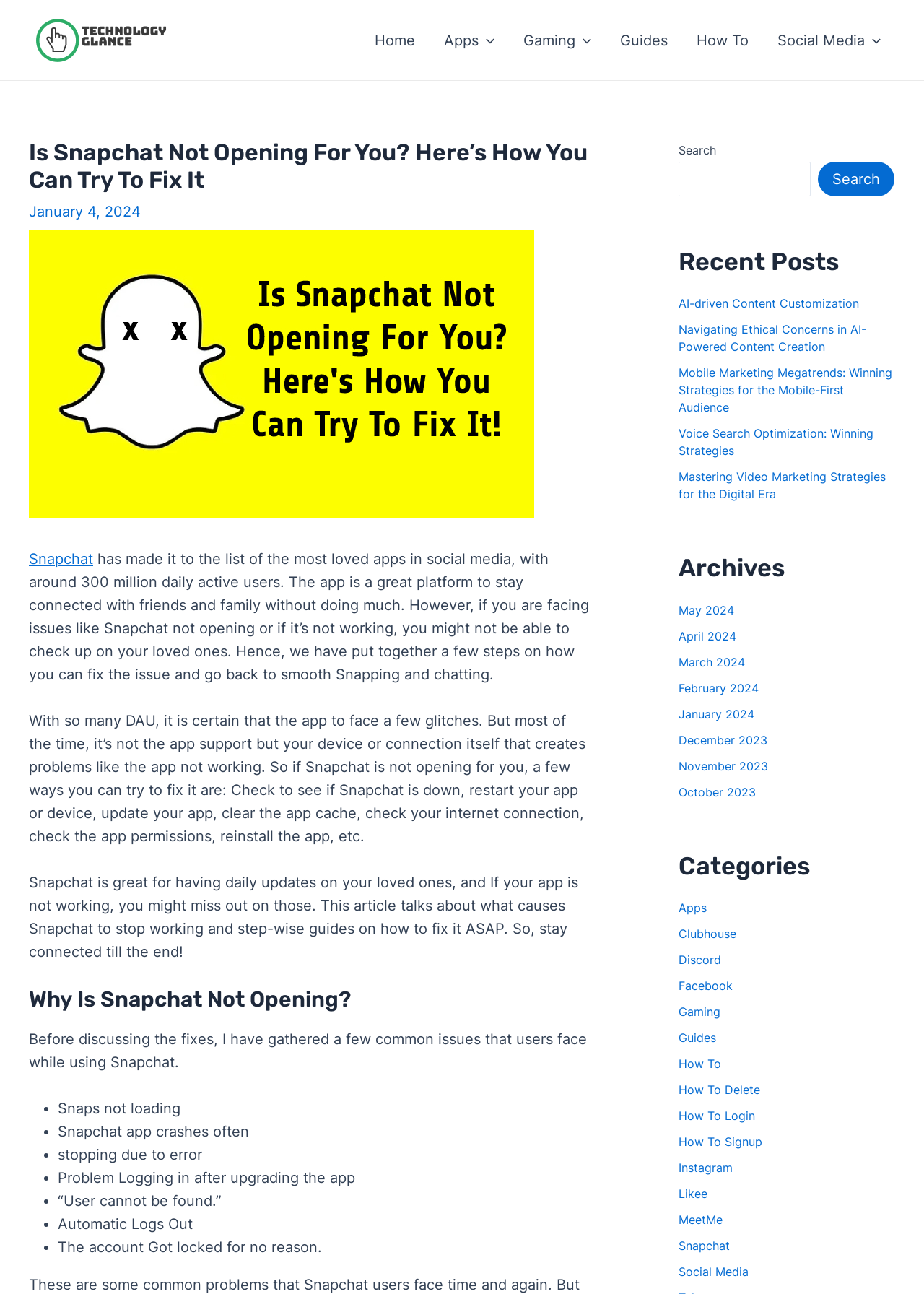Describe all the key features and sections of the webpage thoroughly.

This webpage is an article about fixing issues with Snapchat, specifically when the app is not opening. The title of the article is "Is Snapchat Not Opening For You? Here Are Some Fixes" and it is dated January 4, 2024. 

At the top of the page, there is a navigation menu with links to "Home", "Apps Menu Toggle", "Gaming Menu Toggle", "Guides", "How To", and "Social Media Menu Toggle". Each of these menu toggles has a corresponding image. 

Below the navigation menu, there is a header section with the title of the article and a related image. The article begins by introducing Snapchat as a popular social media app with 300 million daily active users, but notes that users may face issues like the app not opening or not working. 

The article then provides a few steps to fix the issue, including checking if Snapchat is down, restarting the app or device, updating the app, clearing the app cache, checking internet connection, checking app permissions, and reinstalling the app. 

The next section of the article discusses common issues that users face while using Snapchat, including snaps not loading, the app crashing often, stopping due to error, problem logging in after upgrading the app, "User cannot be found", and automatic logs out. 

On the right side of the page, there are three complementary sections. The first section has a search bar with a "Search" button. The second section displays recent posts with links to articles about AI-driven content customization, navigating ethical concerns in AI-powered content creation, mobile marketing megatrends, voice search optimization, and mastering video marketing strategies. The third section displays archives with links to articles from May 2024 to October 2023, and categories with links to articles about apps, Clubhouse, Discord, Facebook, gaming, guides, how-to, and social media.